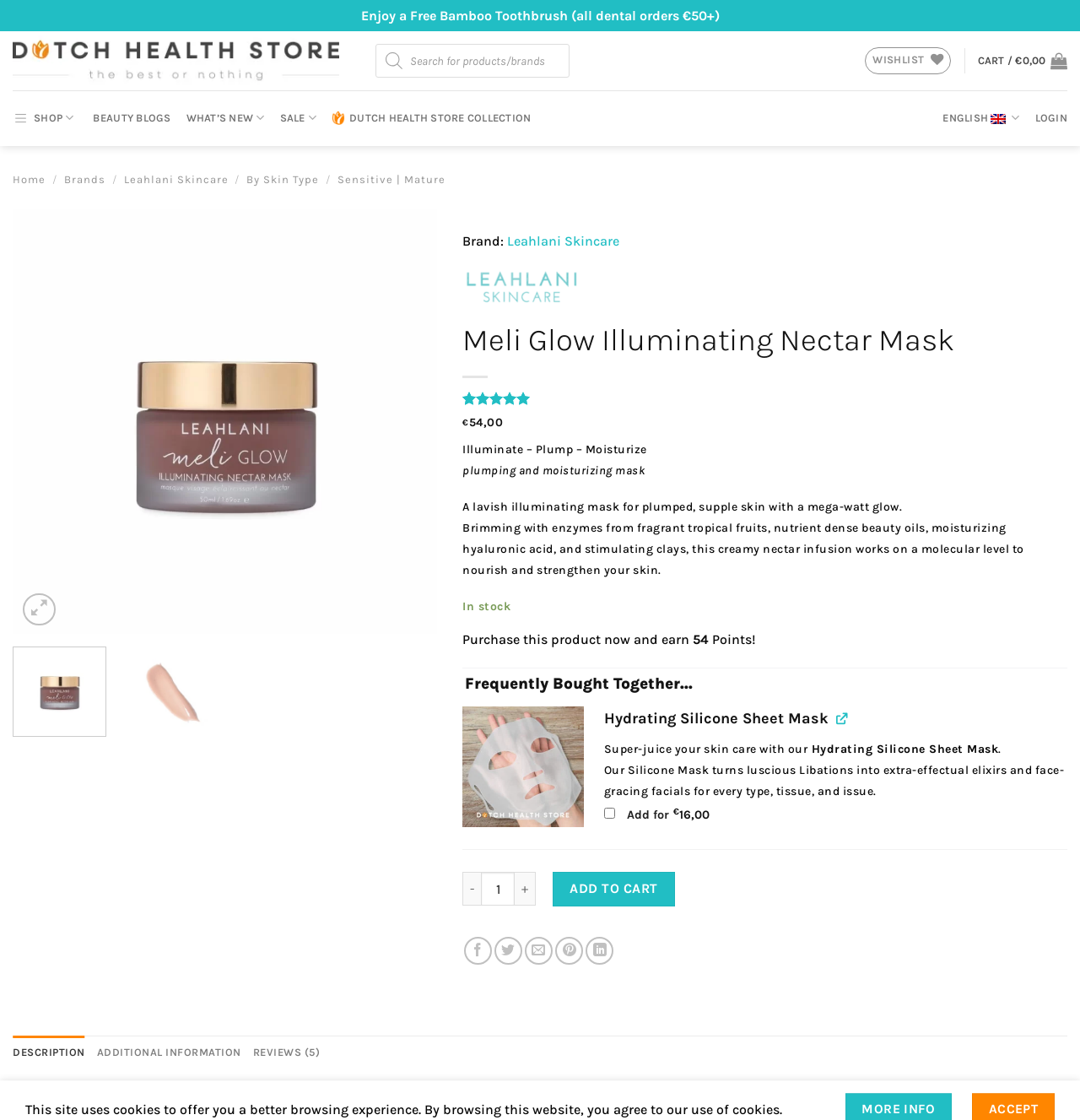From the details in the image, provide a thorough response to the question: What is the price of the Meli Glow Illuminating Nectar Mask?

I found the price by examining the product information section, where it is clearly stated as '€54,00'.